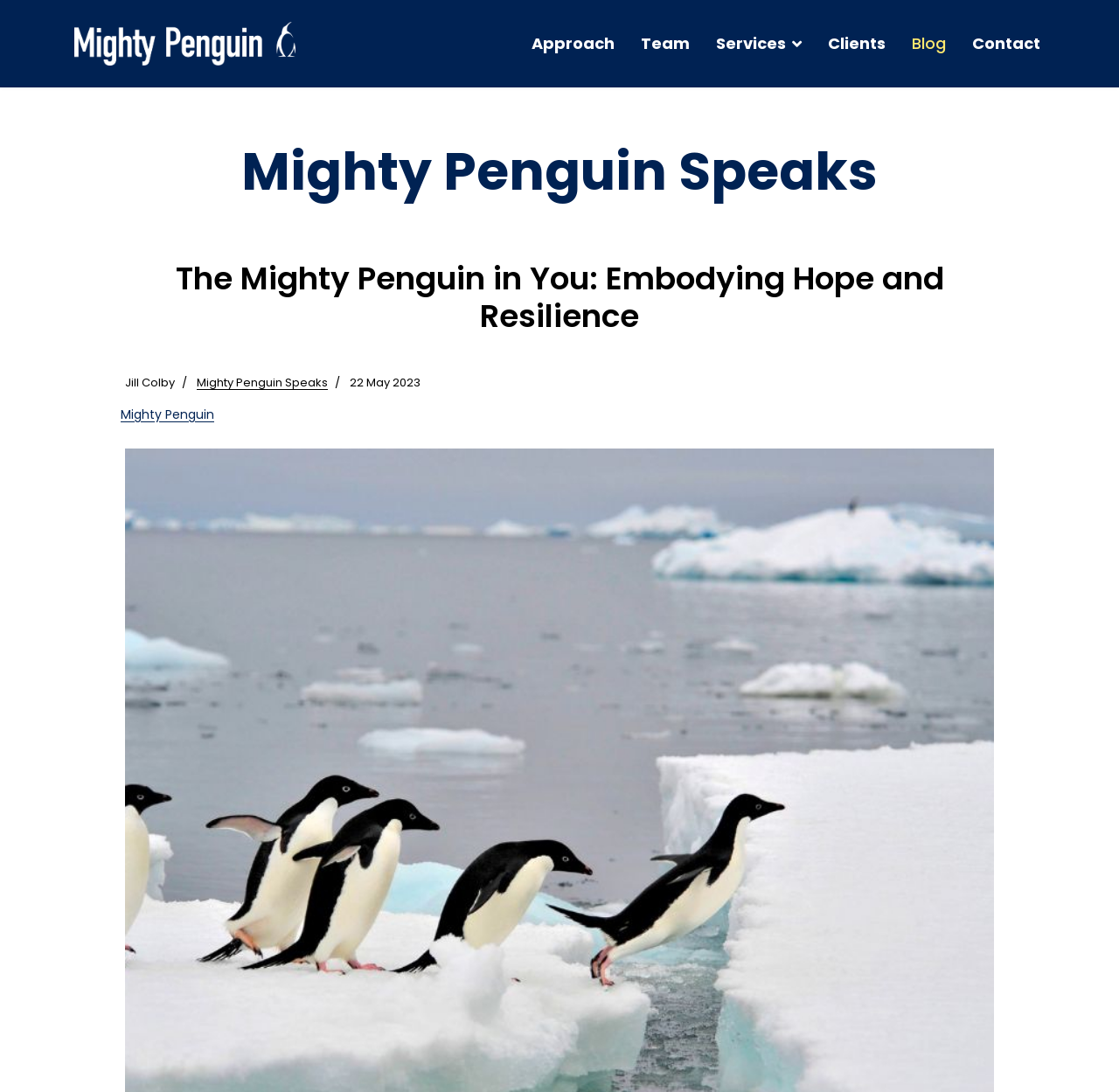Identify the bounding box coordinates of the area you need to click to perform the following instruction: "view the recent post Foyht teams up with BookingHawk.com".

None